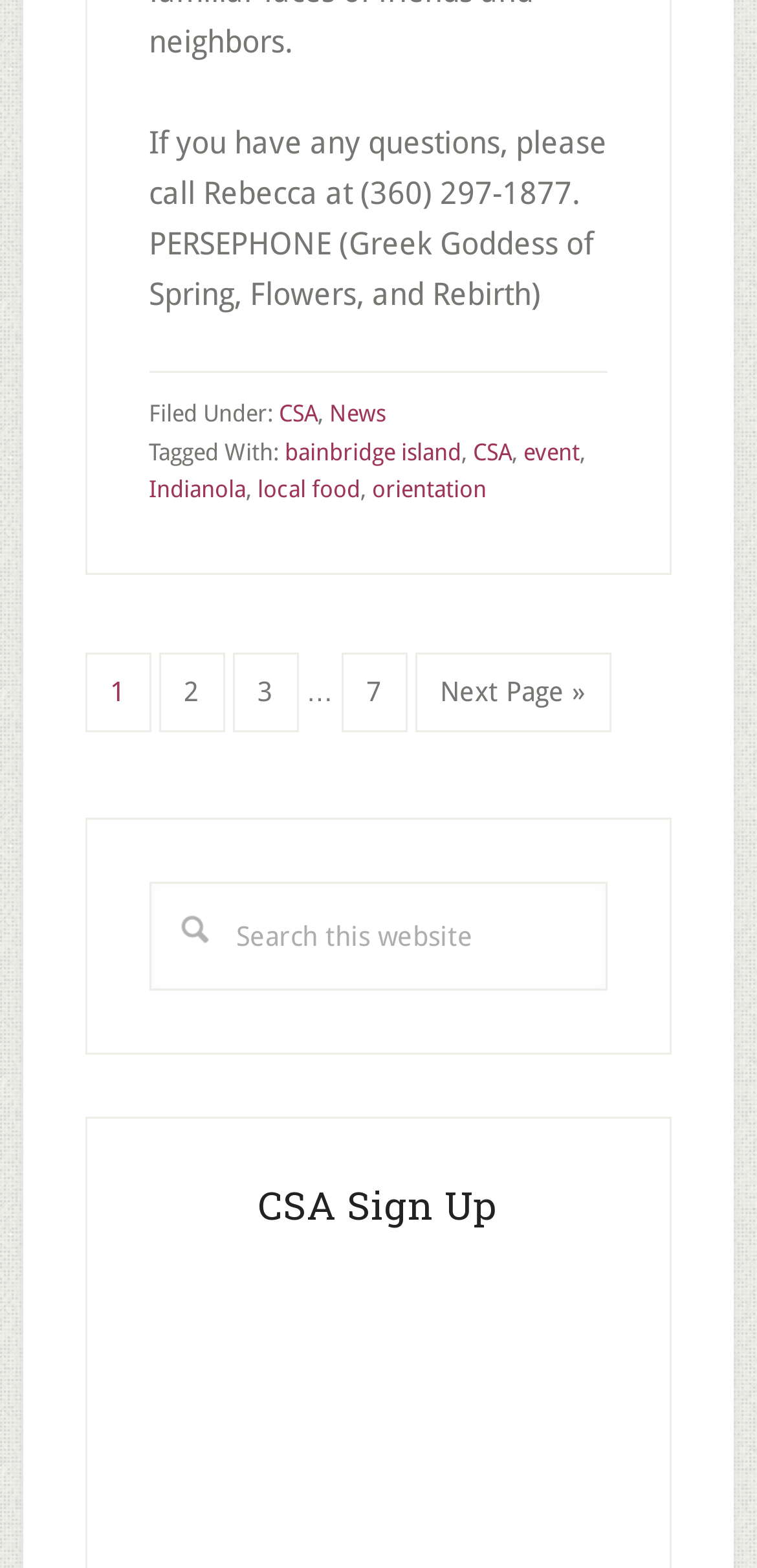Can you identify the bounding box coordinates of the clickable region needed to carry out this instruction: 'Sign up for CSA'? The coordinates should be four float numbers within the range of 0 to 1, stated as [left, top, right, bottom].

[0.197, 0.753, 0.803, 0.783]